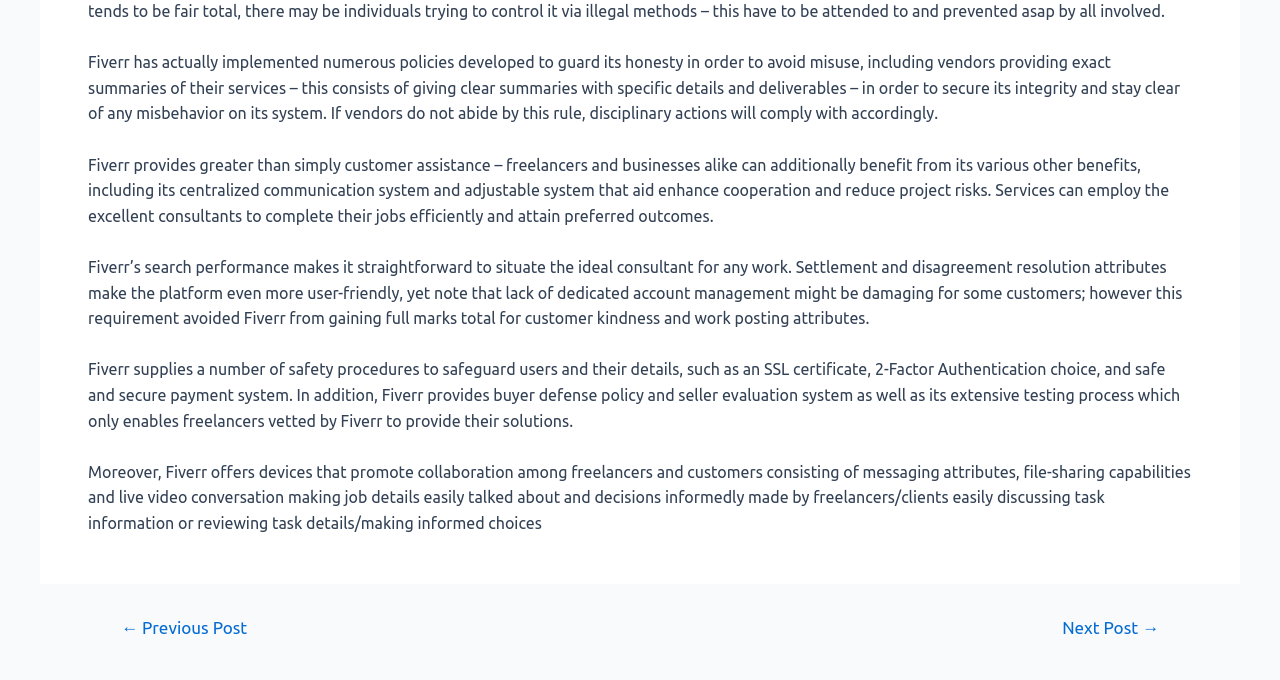With reference to the image, please provide a detailed answer to the following question: How does Fiverr ensure user safety?

The text states that Fiverr supplies a number of safety procedures to safeguard users and their details, including an SSL certificate, 2-Factor Authentication option, and secure payment system, which ensures a safe and trustworthy environment for users.